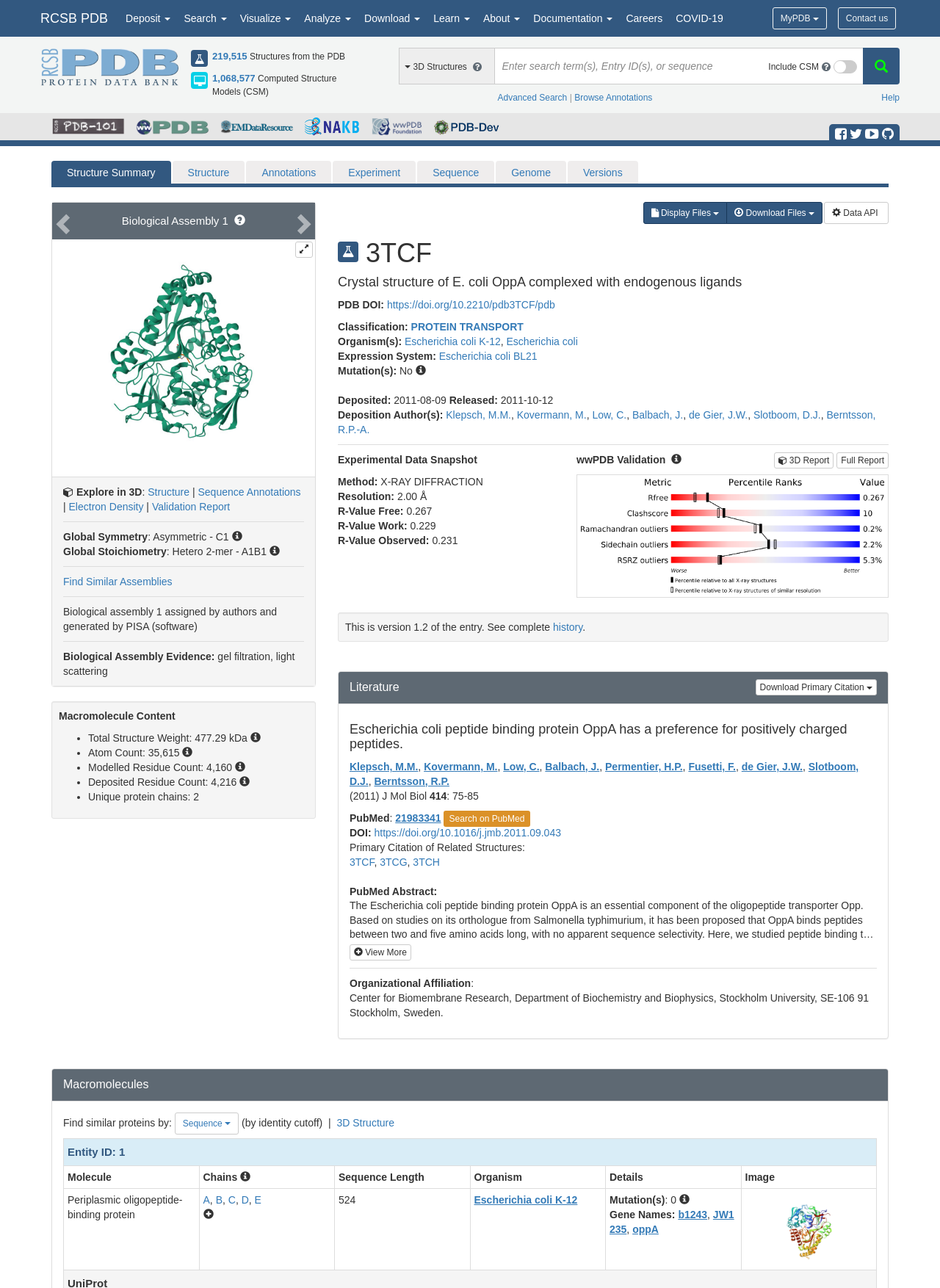Identify the bounding box of the HTML element described here: "3D Report". Provide the coordinates as four float numbers between 0 and 1: [left, top, right, bottom].

[0.823, 0.351, 0.887, 0.364]